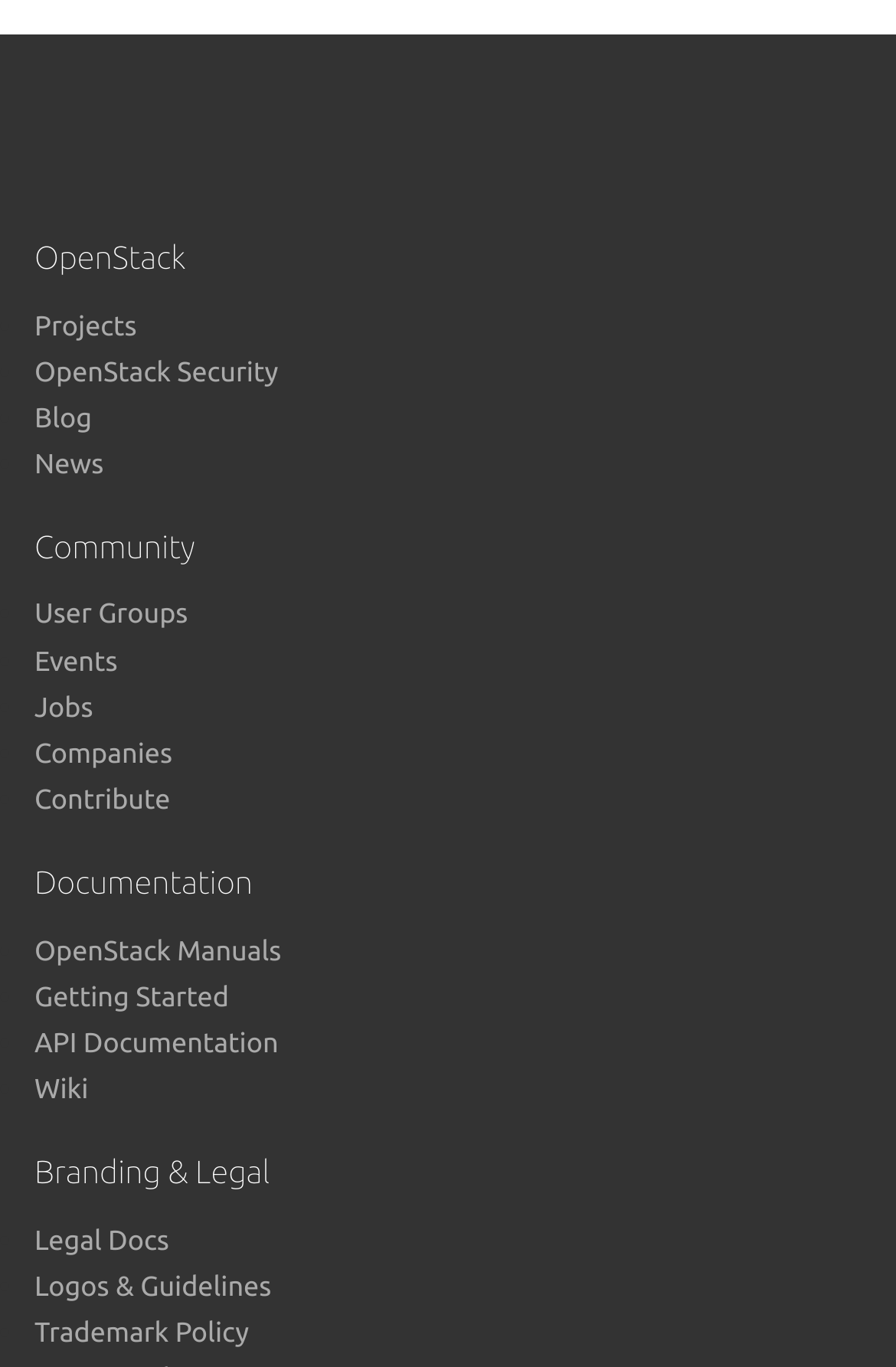What is the first link under 'OpenStack'?
Using the image as a reference, deliver a detailed and thorough answer to the question.

I looked at the links under the 'OpenStack' heading and found that the first link is 'Projects'.